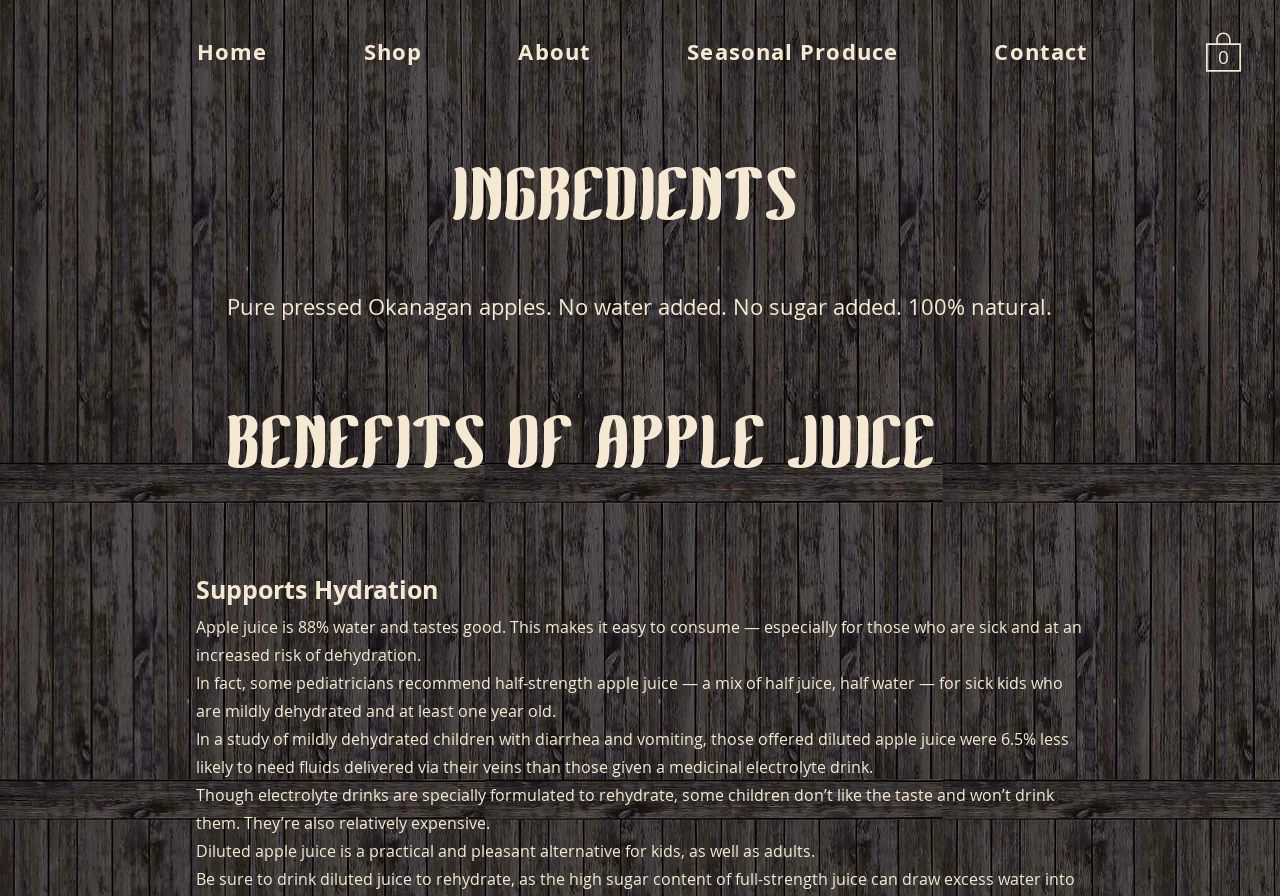How many navigation links are there?
Using the image, respond with a single word or phrase.

5